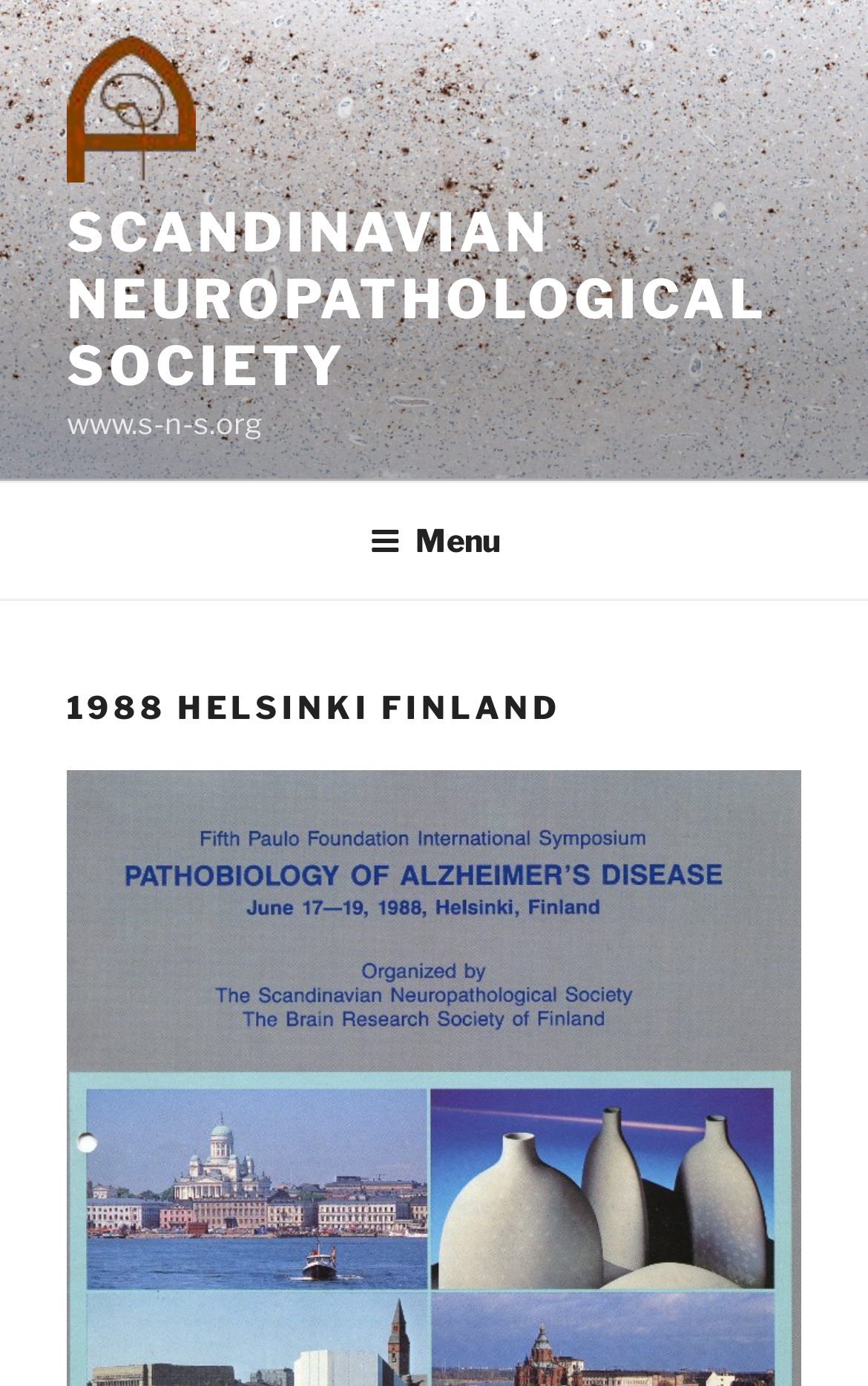Respond to the question below with a single word or phrase:
What is the name of the organization?

Scandinavian Neuropathological Society